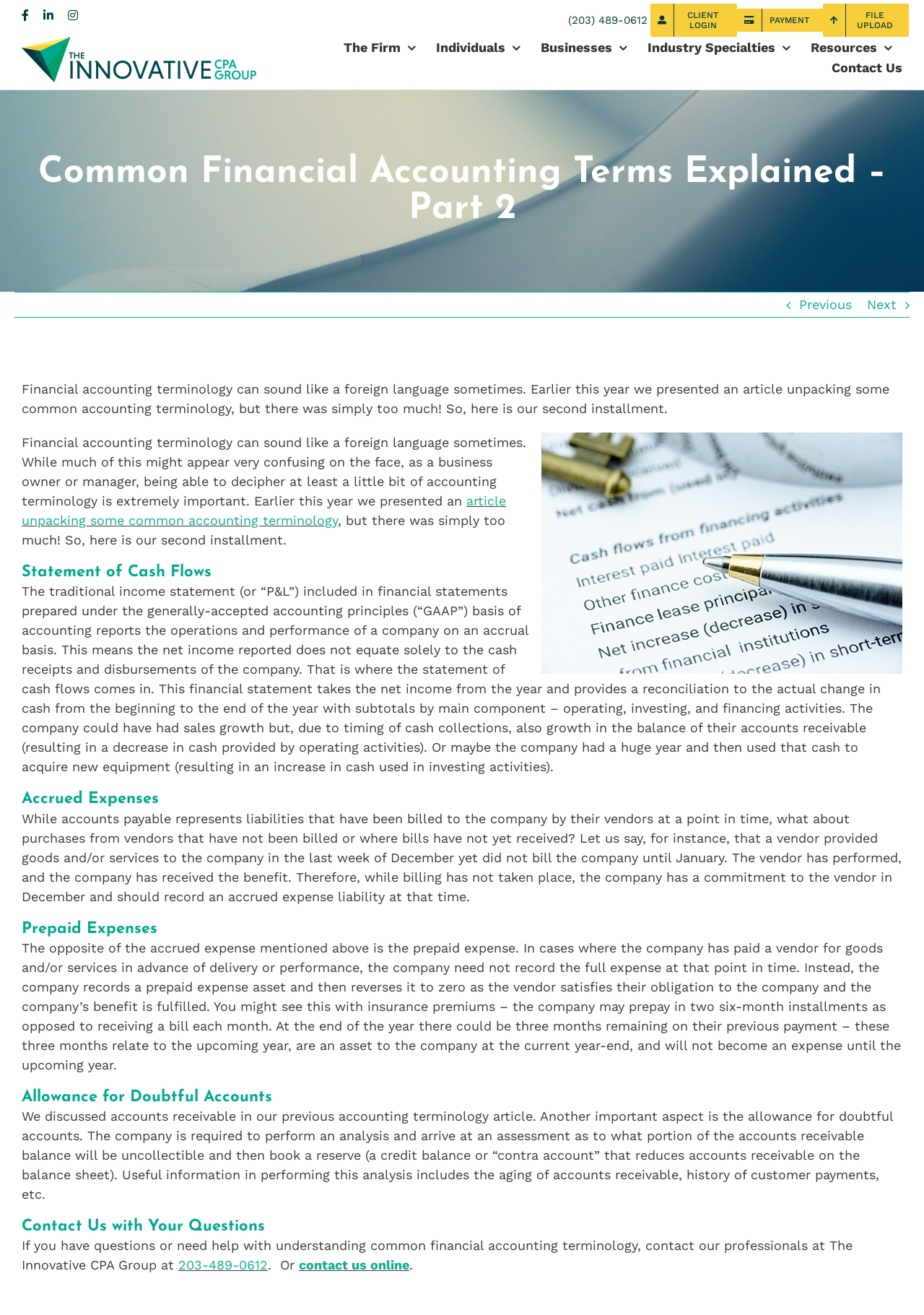Identify the bounding box coordinates for the UI element described by the following text: "Press". Provide the coordinates as four float numbers between 0 and 1, in the format [left, top, right, bottom].

None